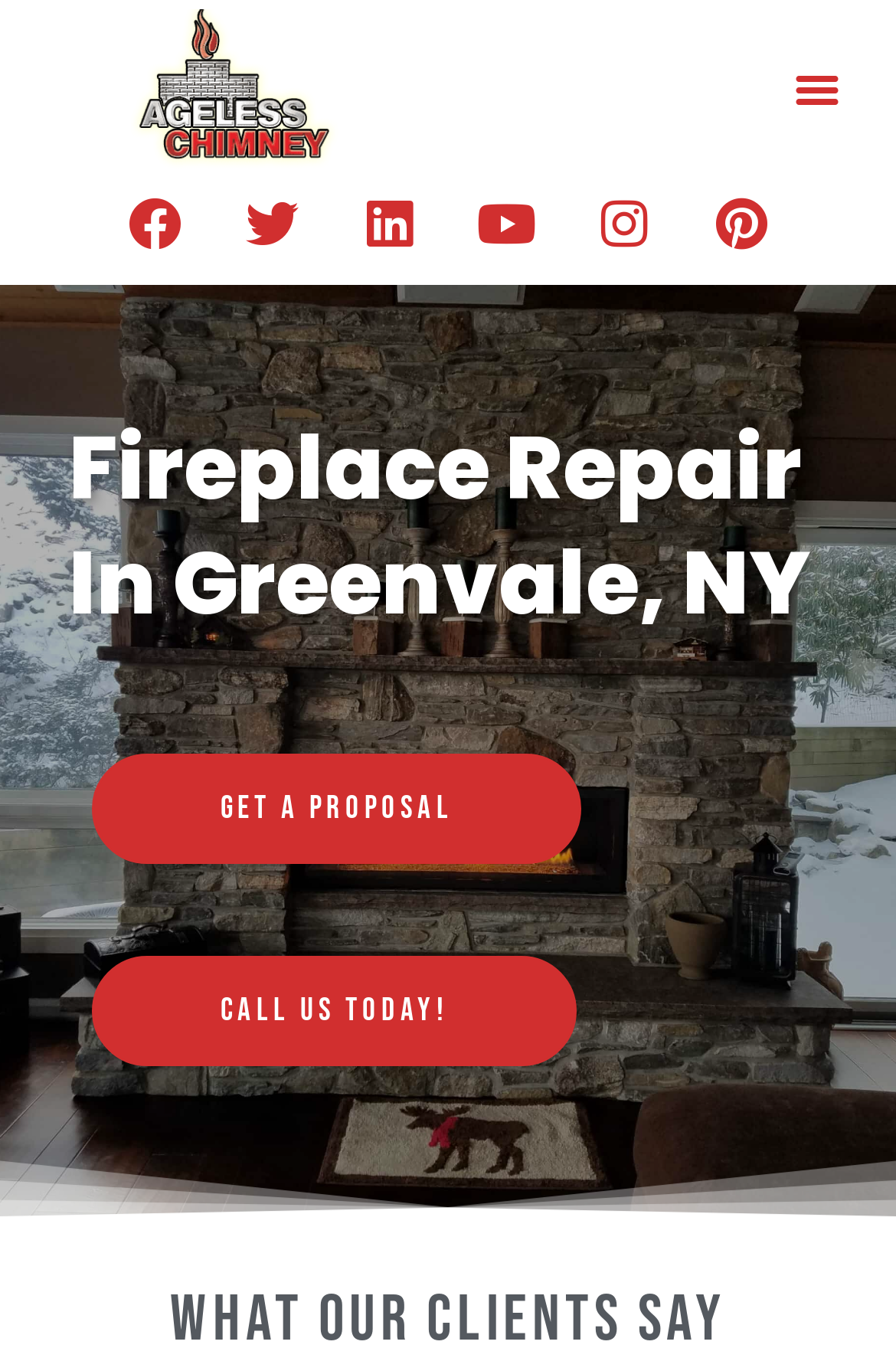Locate the bounding box coordinates of the item that should be clicked to fulfill the instruction: "Call us today".

[0.103, 0.709, 0.644, 0.791]